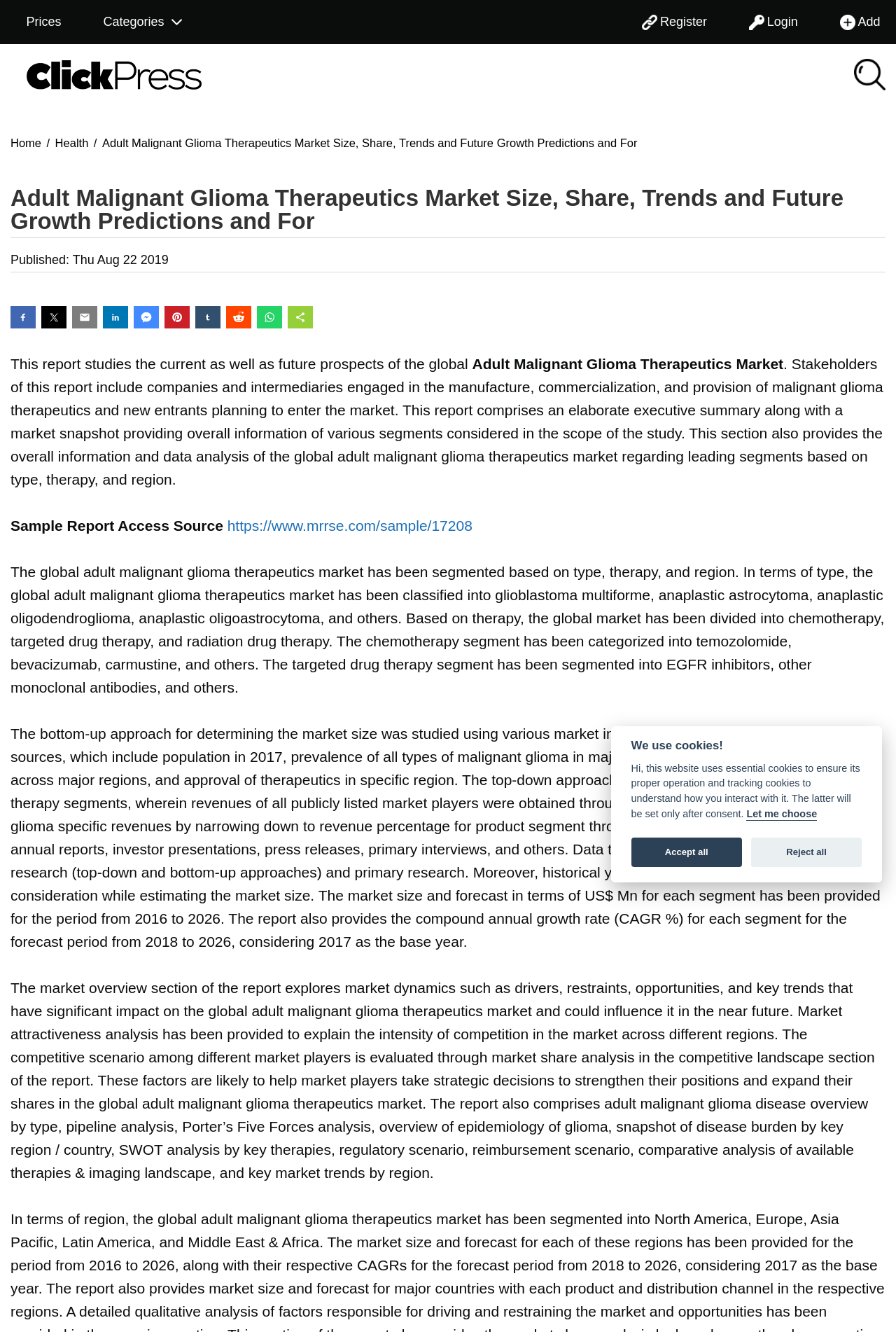Articulate a detailed summary of the webpage's content and design.

This webpage is about the Adult Malignant Glioma Therapeutics Market, providing information on its size, share, trends, and future growth predictions. At the top of the page, there are five links: "Prices", "Categories", "Register", "Login", and "Add". Below these links, there is a navigation breadcrumb section with links to "Home" and "Health". 

The main content of the page is divided into several sections. The first section has a heading with the title of the report, followed by a static text describing the report's content. Below this, there are social media sharing buttons for Facebook, Twitter, email, LinkedIn, Messenger, Pinterest, Tumblr, Reddit, and WhatsApp.

The next section provides an overview of the global adult malignant glioma therapeutics market, including its current and future prospects. This section is followed by a sample report access section, which includes a link to access the sample report.

The subsequent sections provide detailed information about the market, including its segmentation by type, therapy, and region. The market size and forecast are also discussed, along with the compound annual growth rate (CAGR) for each segment.

At the bottom of the page, there is a dialog box with a heading "We use cookies!" that provides information about the website's use of essential and tracking cookies. The dialog box includes buttons to accept or reject all cookies, as well as a button to choose which cookies to accept.

Throughout the page, there are several images, including a logo and social media sharing buttons. The overall layout of the page is organized, with clear headings and concise text, making it easy to navigate and understand the content.